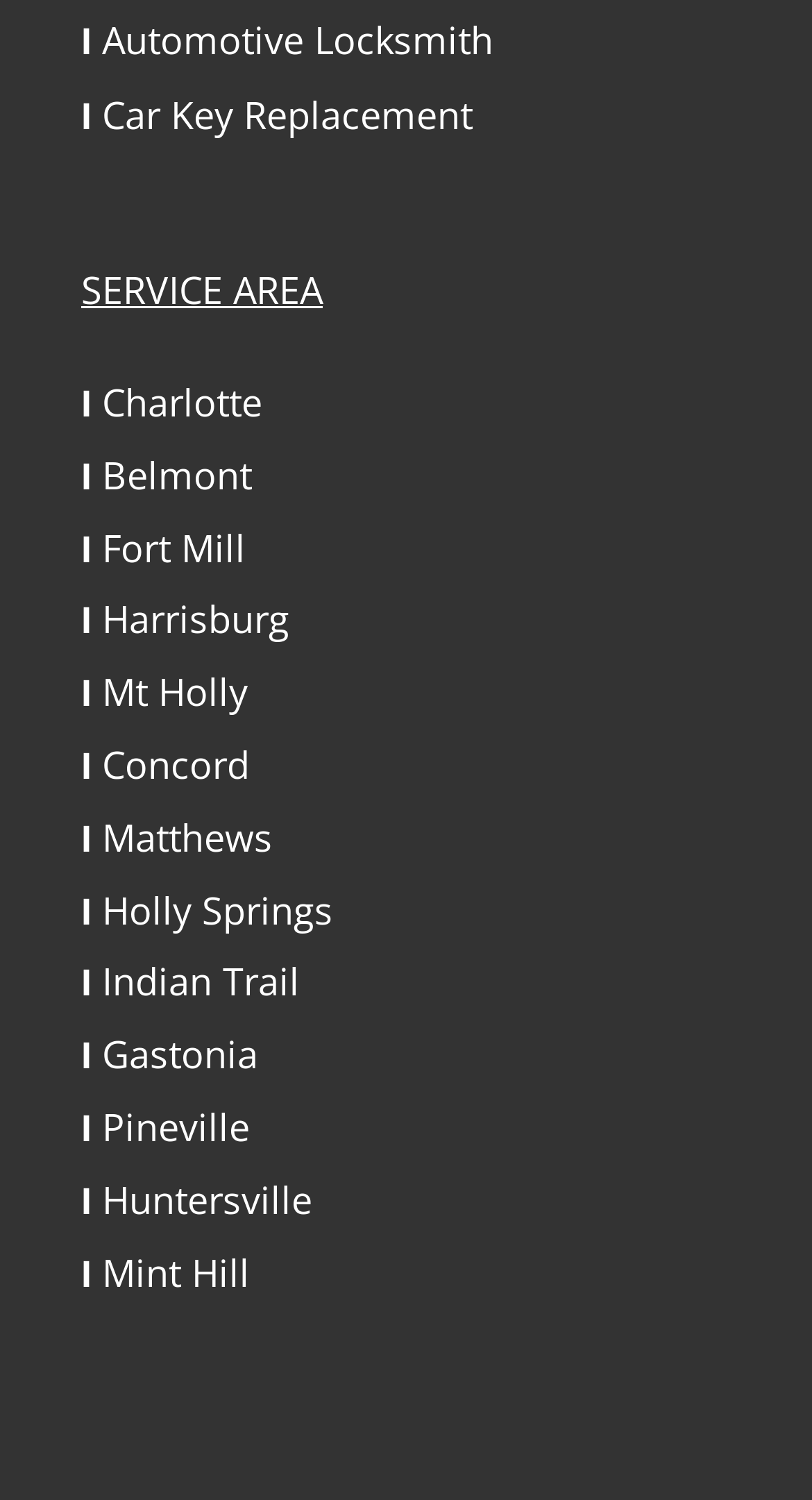Find the bounding box coordinates of the element you need to click on to perform this action: 'Click on Automotive Locksmith'. The coordinates should be represented by four float values between 0 and 1, in the format [left, top, right, bottom].

[0.1, 0.009, 0.608, 0.043]